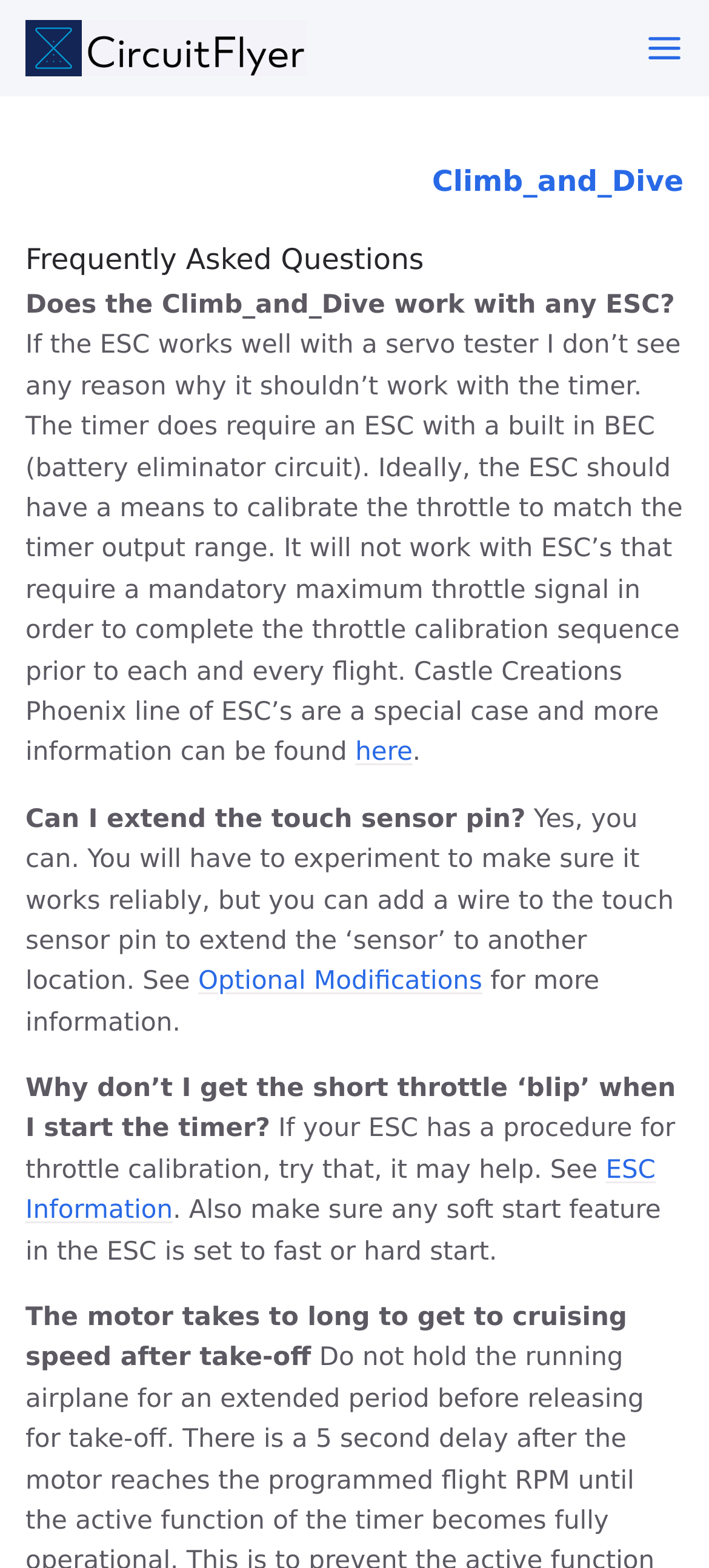Please provide a brief answer to the question using only one word or phrase: 
How can the touch sensor pin be extended?

Add a wire